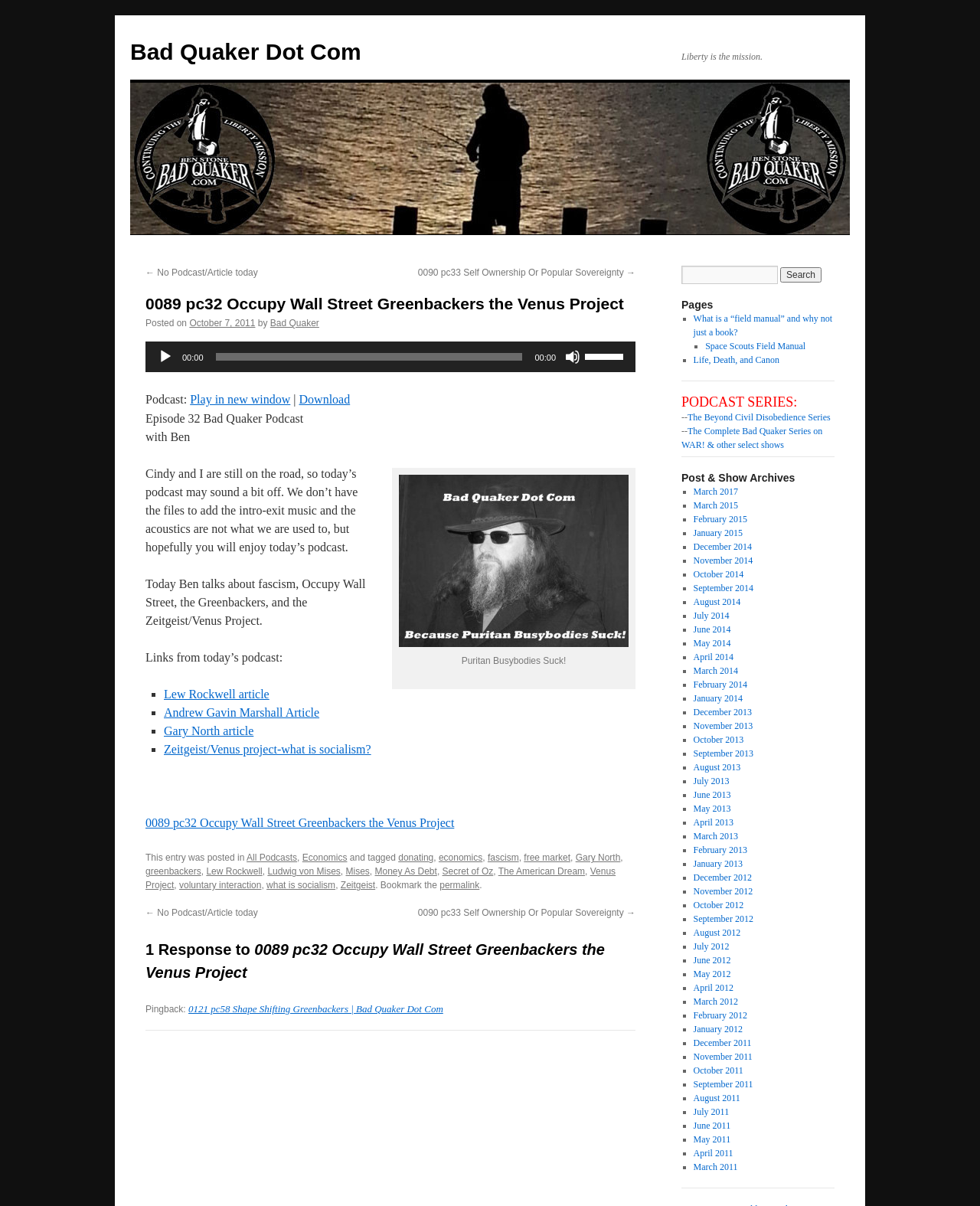Please find the bounding box coordinates of the element that must be clicked to perform the given instruction: "Go to the next page". The coordinates should be four float numbers from 0 to 1, i.e., [left, top, right, bottom].

[0.426, 0.753, 0.648, 0.761]